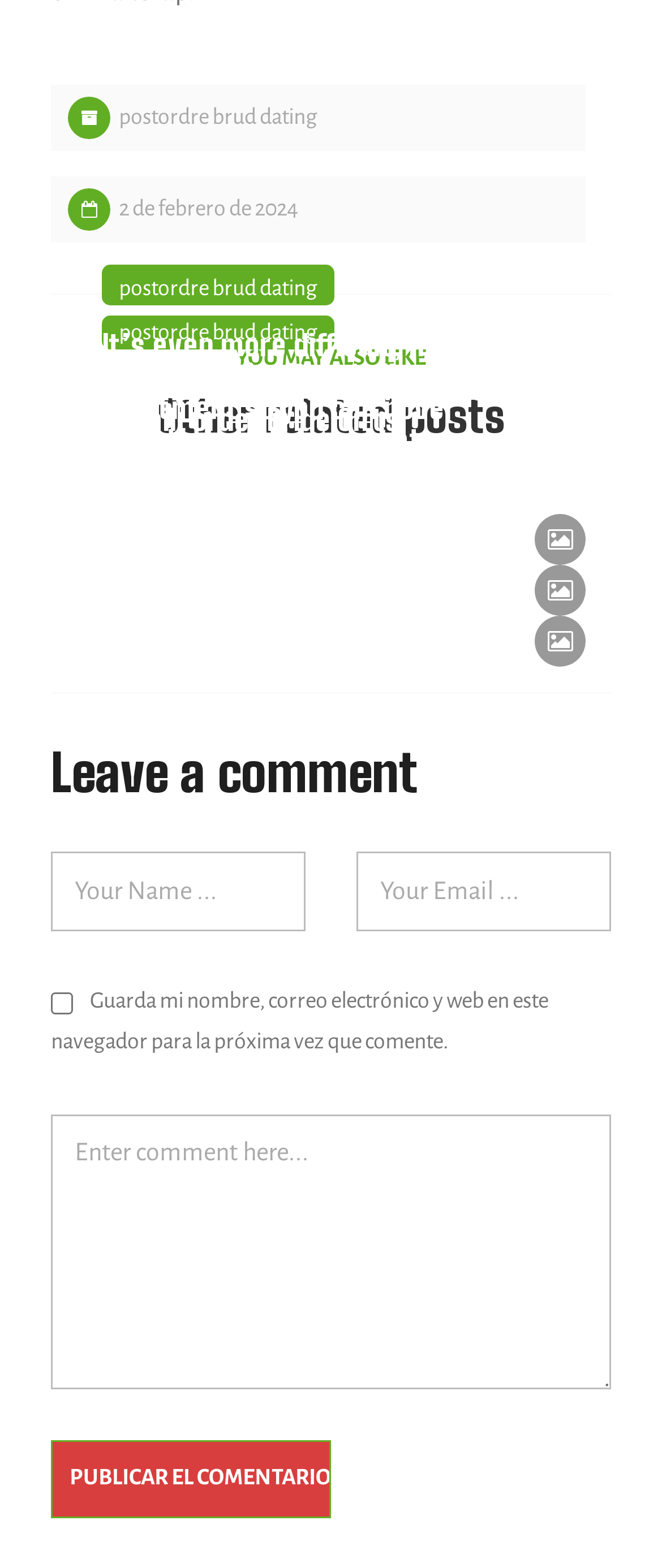Reply to the question below using a single word or brief phrase:
What is the purpose of the textboxes on the webpage?

Leave a comment